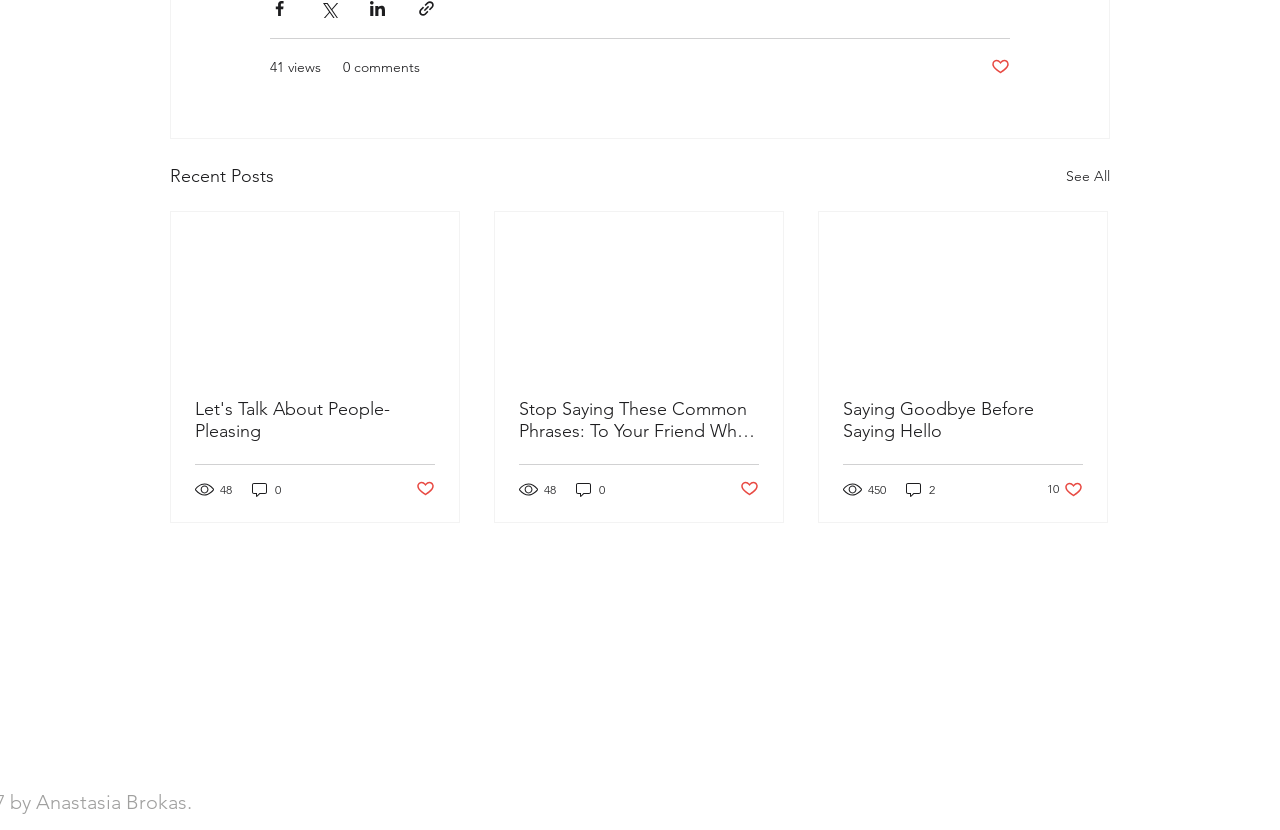Given the description of a UI element: "2", identify the bounding box coordinates of the matching element in the webpage screenshot.

[0.706, 0.578, 0.732, 0.601]